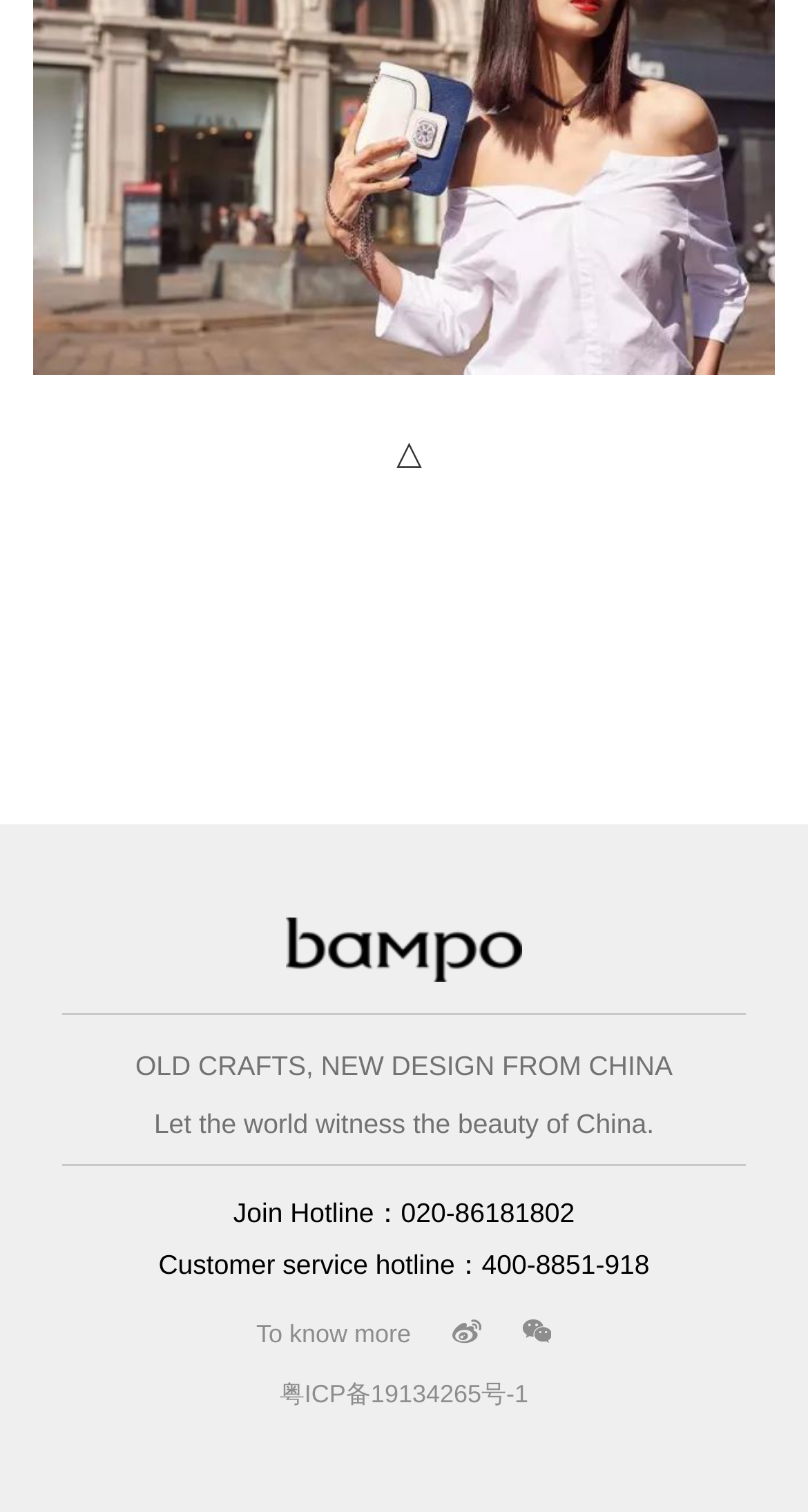What is the purpose of the links at the bottom?
From the image, respond with a single word or phrase.

Contact and information